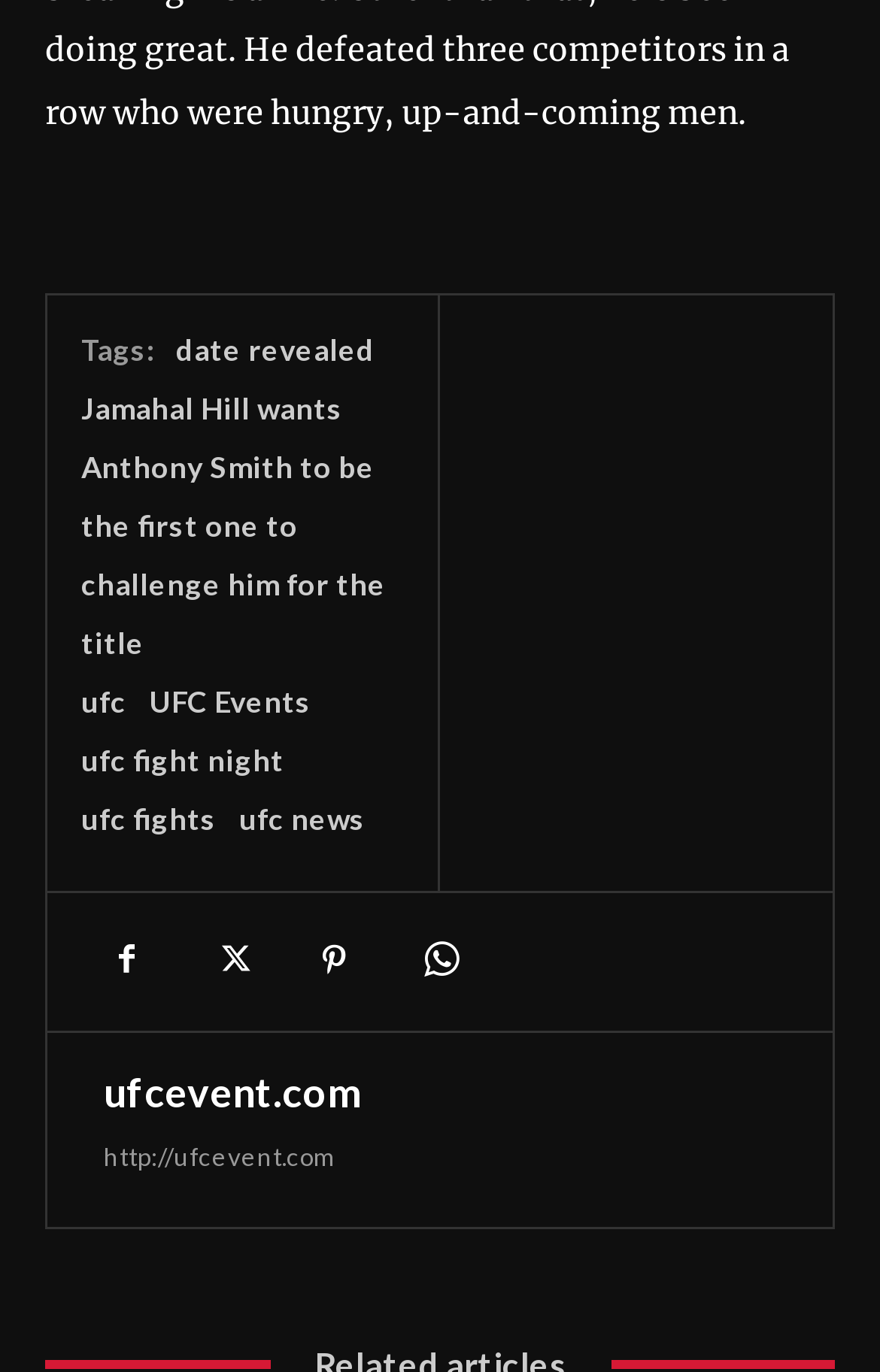Specify the bounding box coordinates of the element's region that should be clicked to achieve the following instruction: "Click on 'date revealed'". The bounding box coordinates consist of four float numbers between 0 and 1, in the format [left, top, right, bottom].

[0.2, 0.241, 0.426, 0.268]